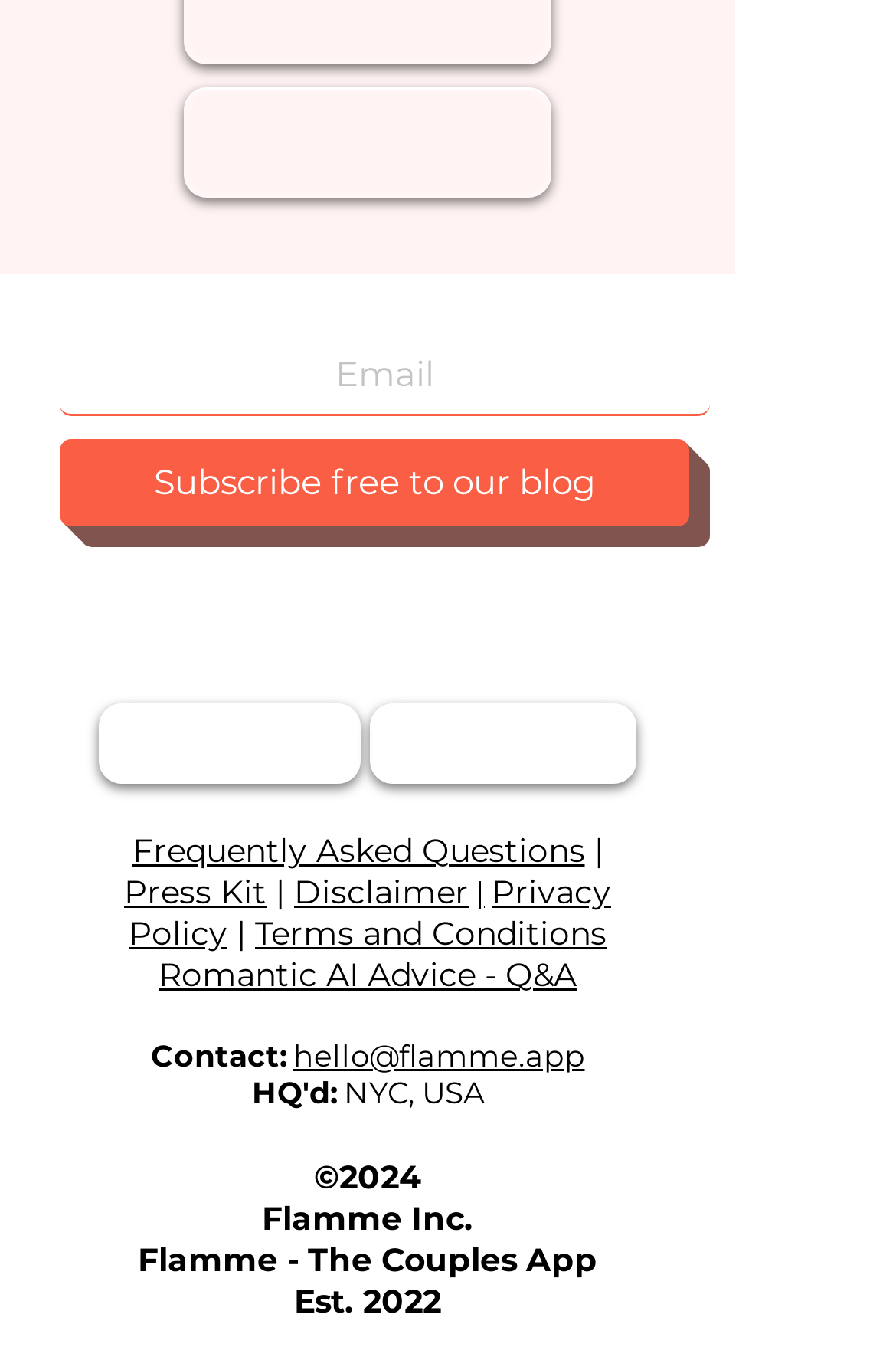Find the bounding box coordinates of the area to click in order to follow the instruction: "Follow the article".

None